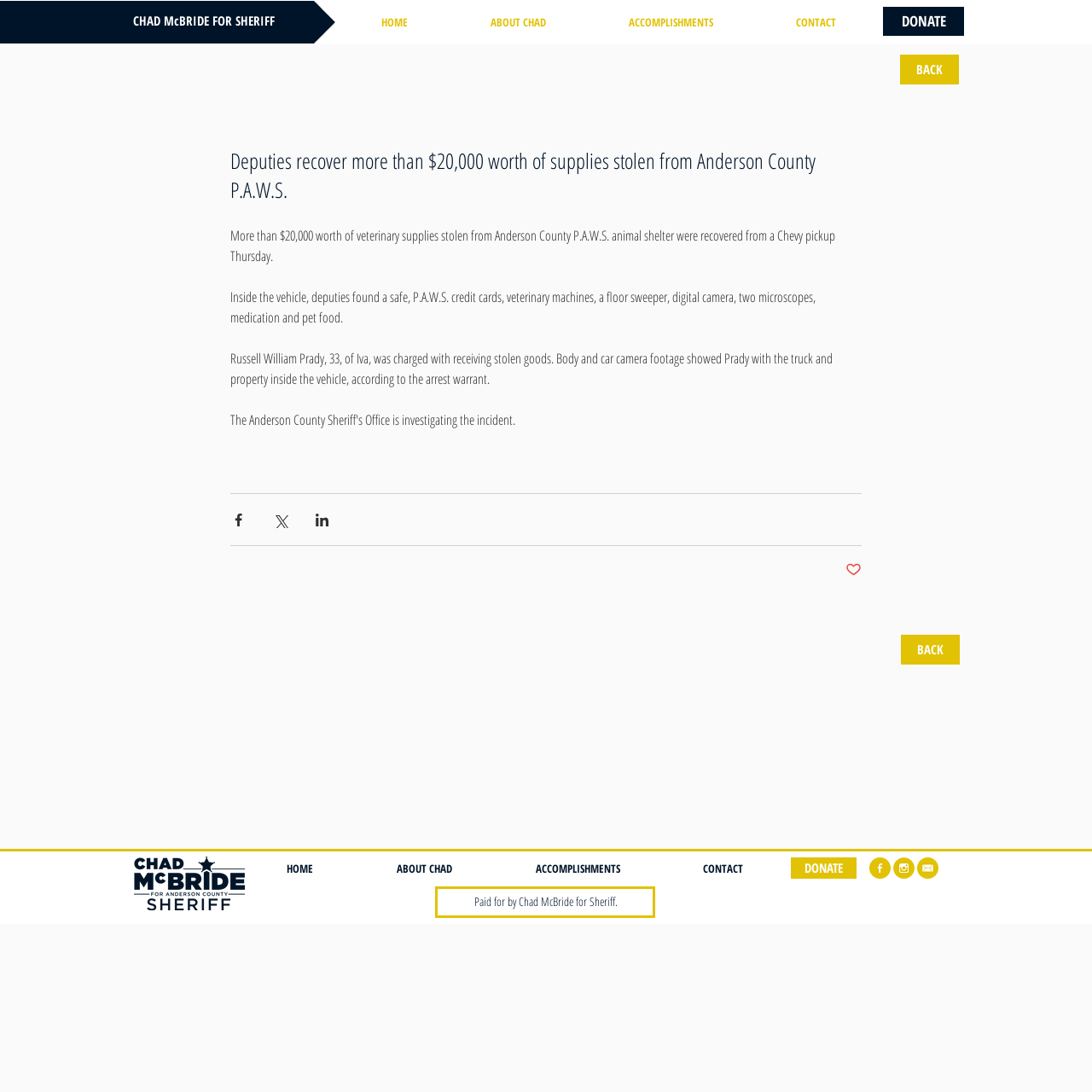Please indicate the bounding box coordinates of the element's region to be clicked to achieve the instruction: "Click on the 'DONATE' button". Provide the coordinates as four float numbers between 0 and 1, i.e., [left, top, right, bottom].

[0.809, 0.006, 0.883, 0.033]